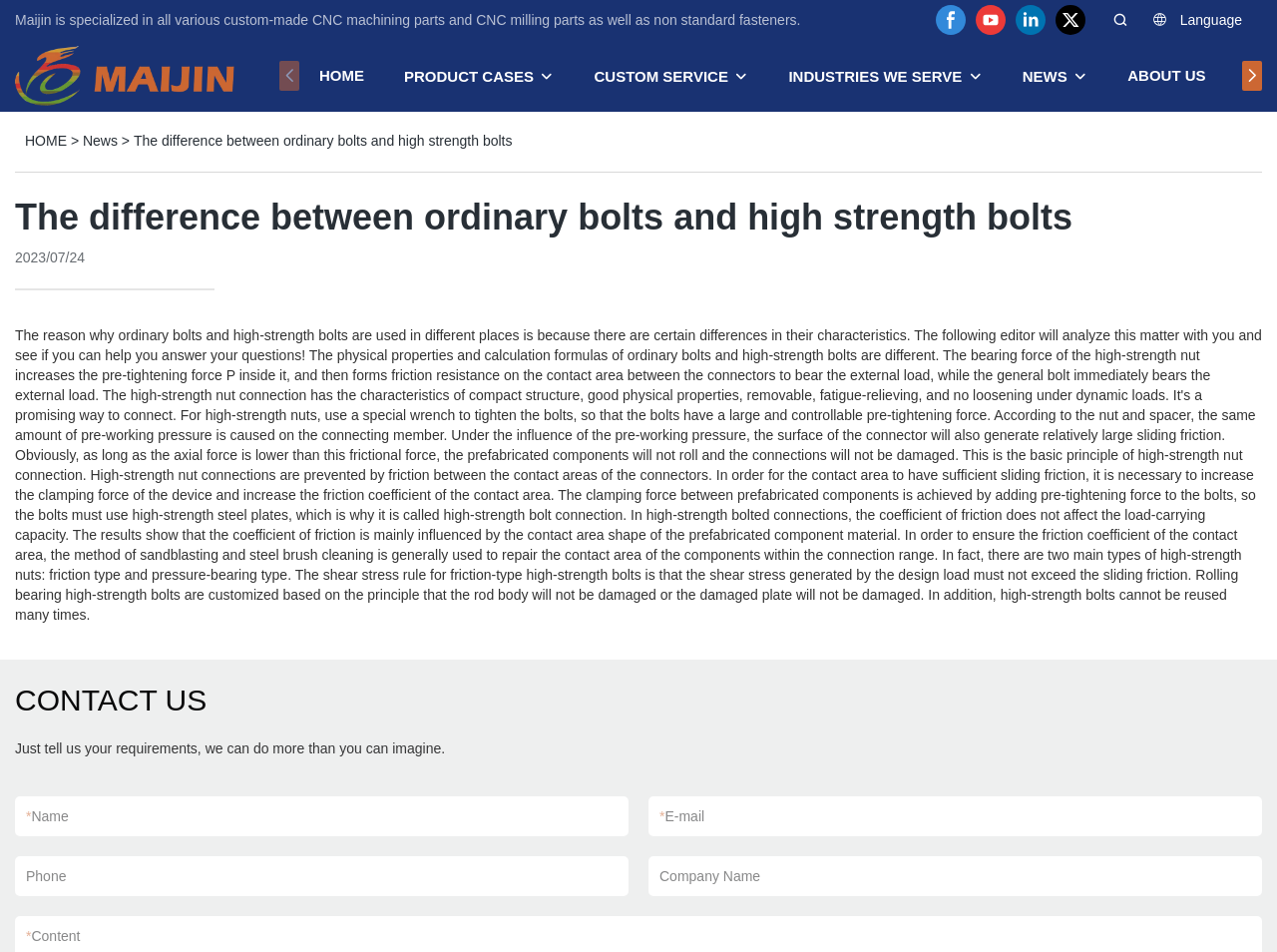Extract the bounding box for the UI element that matches this description: "INDUSTRIES WE SERVE".

[0.618, 0.067, 0.753, 0.093]